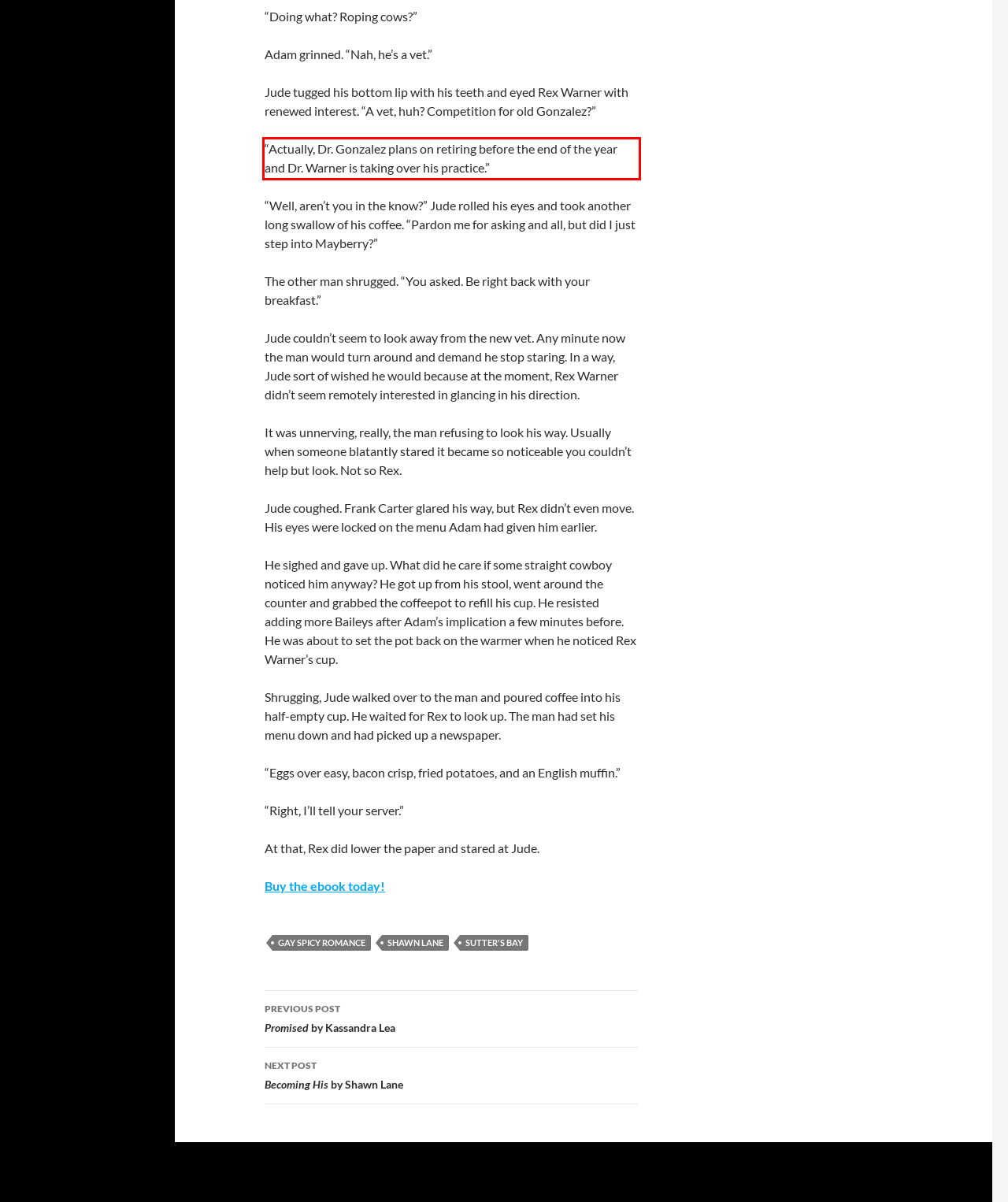In the screenshot of the webpage, find the red bounding box and perform OCR to obtain the text content restricted within this red bounding box.

“Actually, Dr. Gonzalez plans on retiring before the end of the year and Dr. Warner is taking over his practice.”